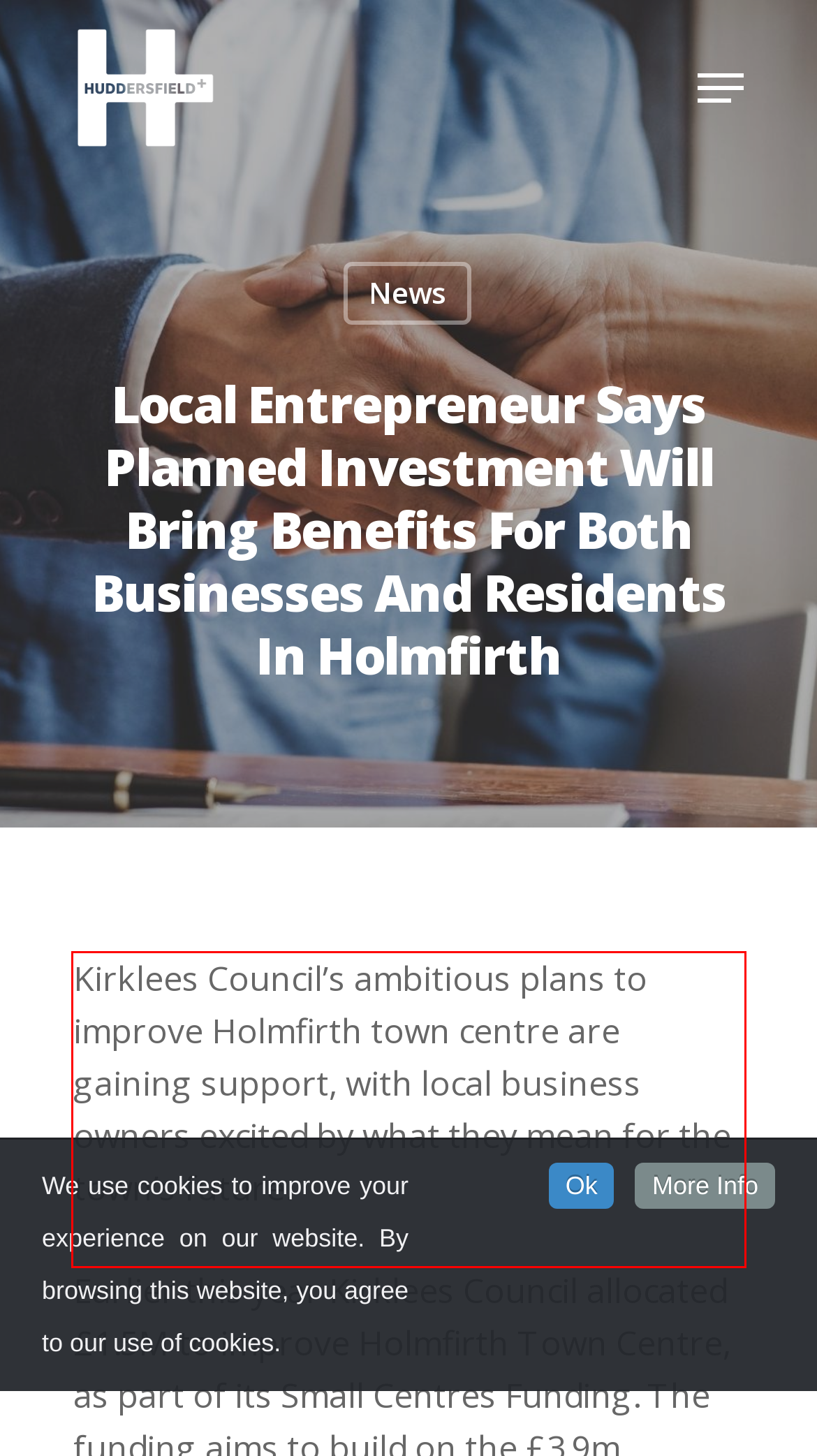Review the screenshot of the webpage and recognize the text inside the red rectangle bounding box. Provide the extracted text content.

Kirklees Council’s ambitious plans to improve Holmfirth town centre are gaining support, with local business owners excited by what they mean for the town’s future.